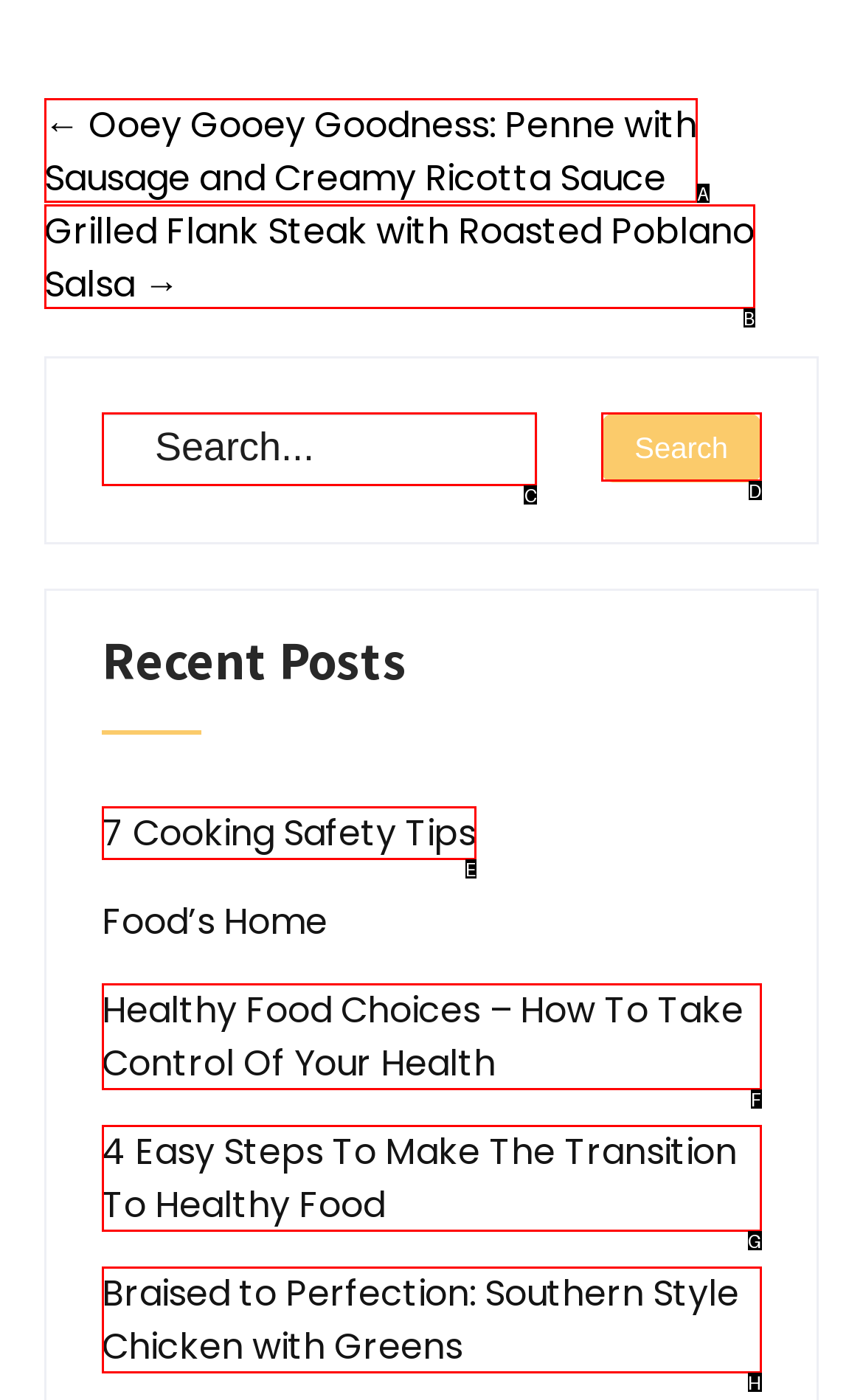Choose the UI element you need to click to carry out the task: Search for a recipe.
Respond with the corresponding option's letter.

C